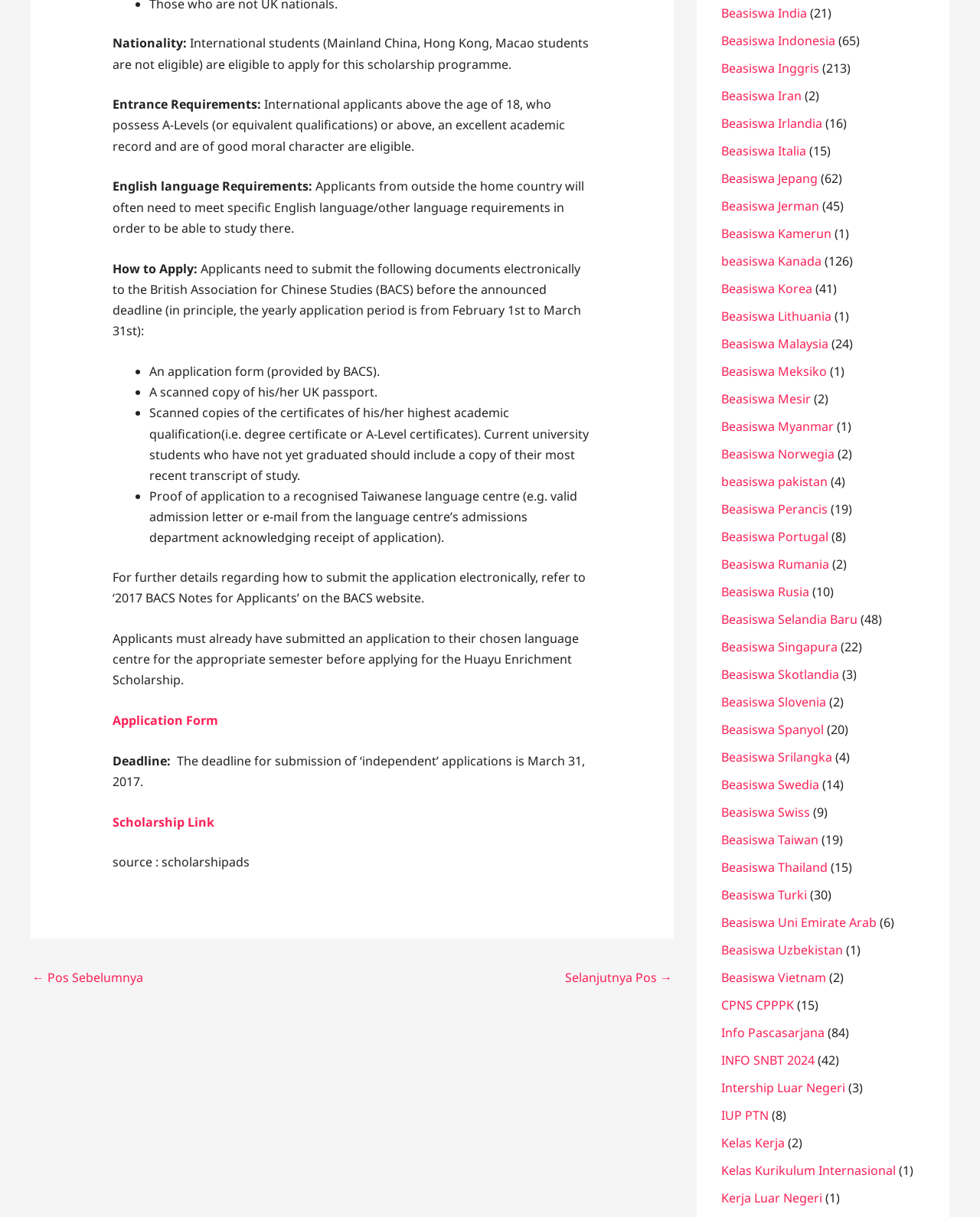Locate the bounding box coordinates of the area to click to fulfill this instruction: "Click the '← Pos Sebelumnya' link". The bounding box should be presented as four float numbers between 0 and 1, in the order [left, top, right, bottom].

[0.033, 0.792, 0.146, 0.816]